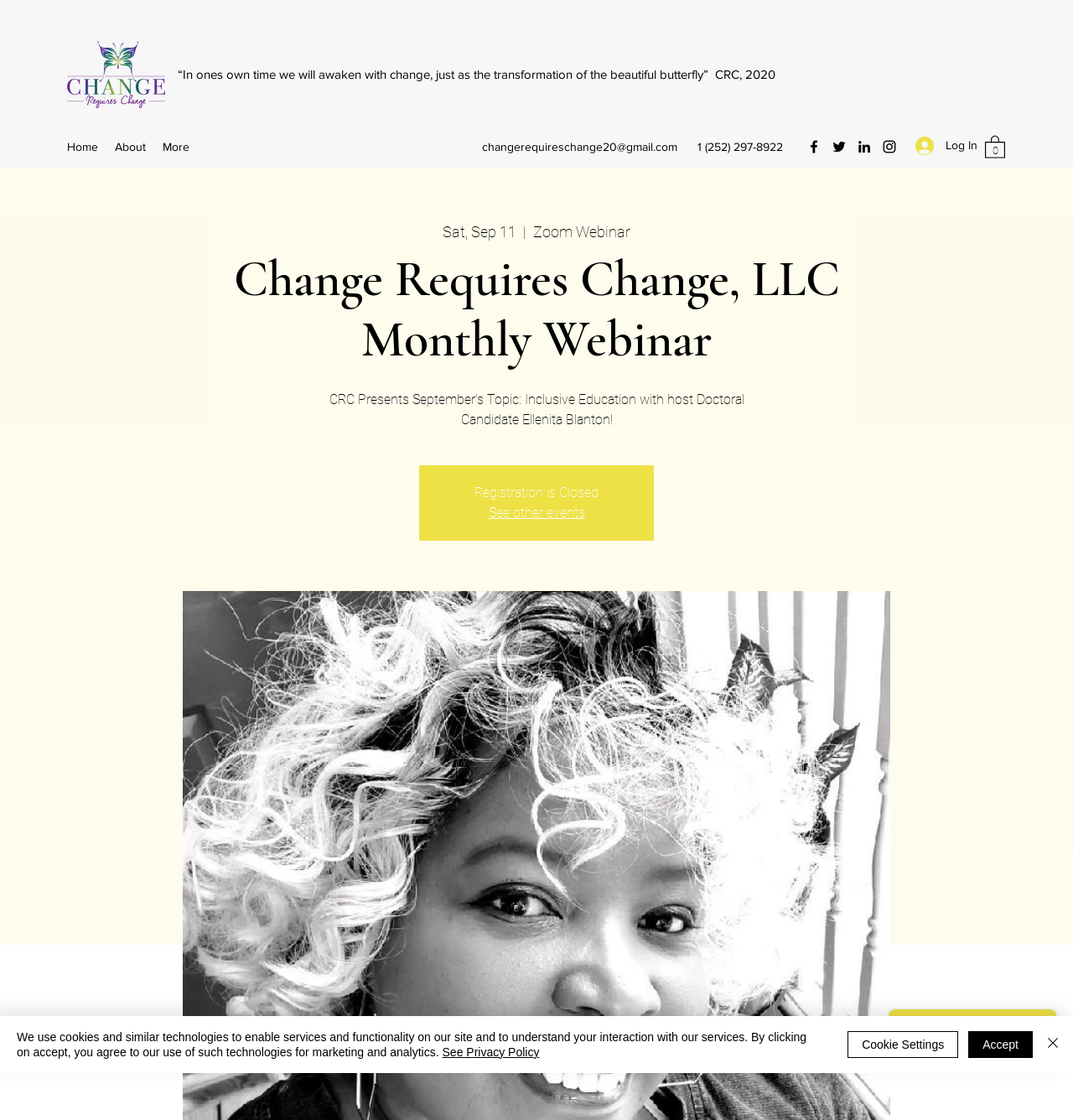Locate the bounding box of the UI element with the following description: "aria-label="Close"".

[0.972, 0.919, 0.991, 0.946]